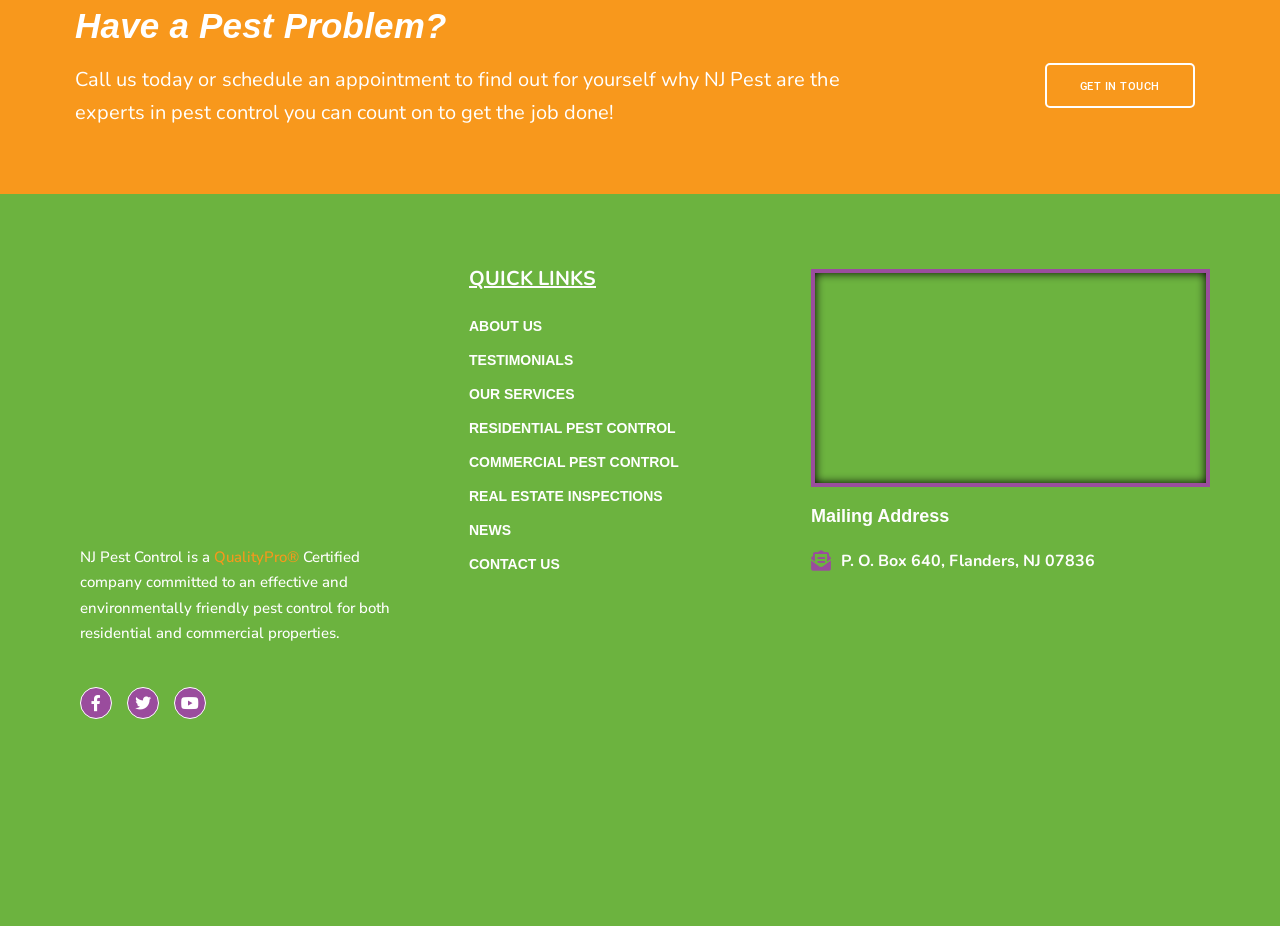Locate the bounding box coordinates of the clickable part needed for the task: "Visit the Facebook page".

[0.062, 0.742, 0.088, 0.776]